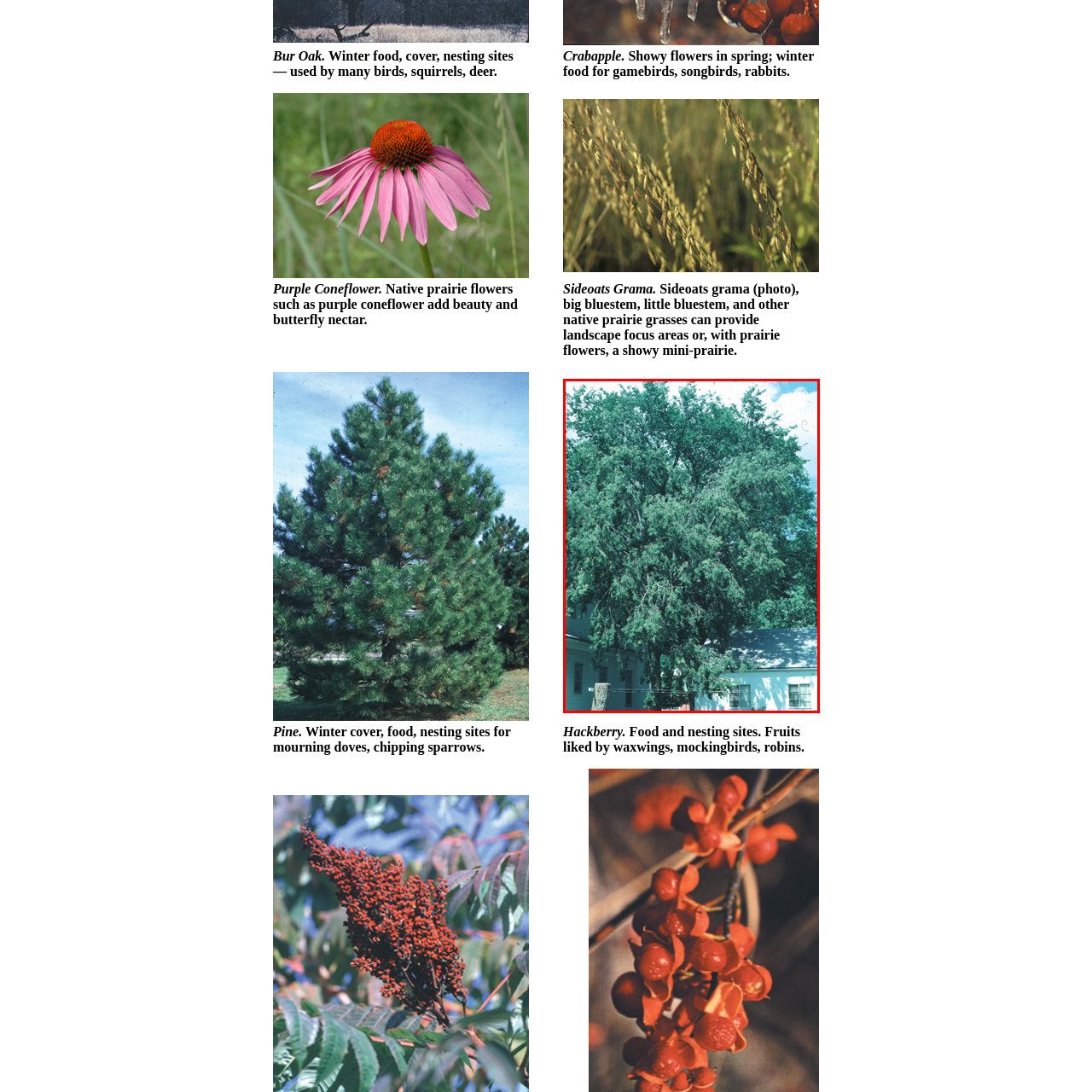What is the likely location of the Hackberry tree?
Refer to the image highlighted by the red box and give a one-word or short-phrase answer reflecting what you see.

Suburban or urban landscape